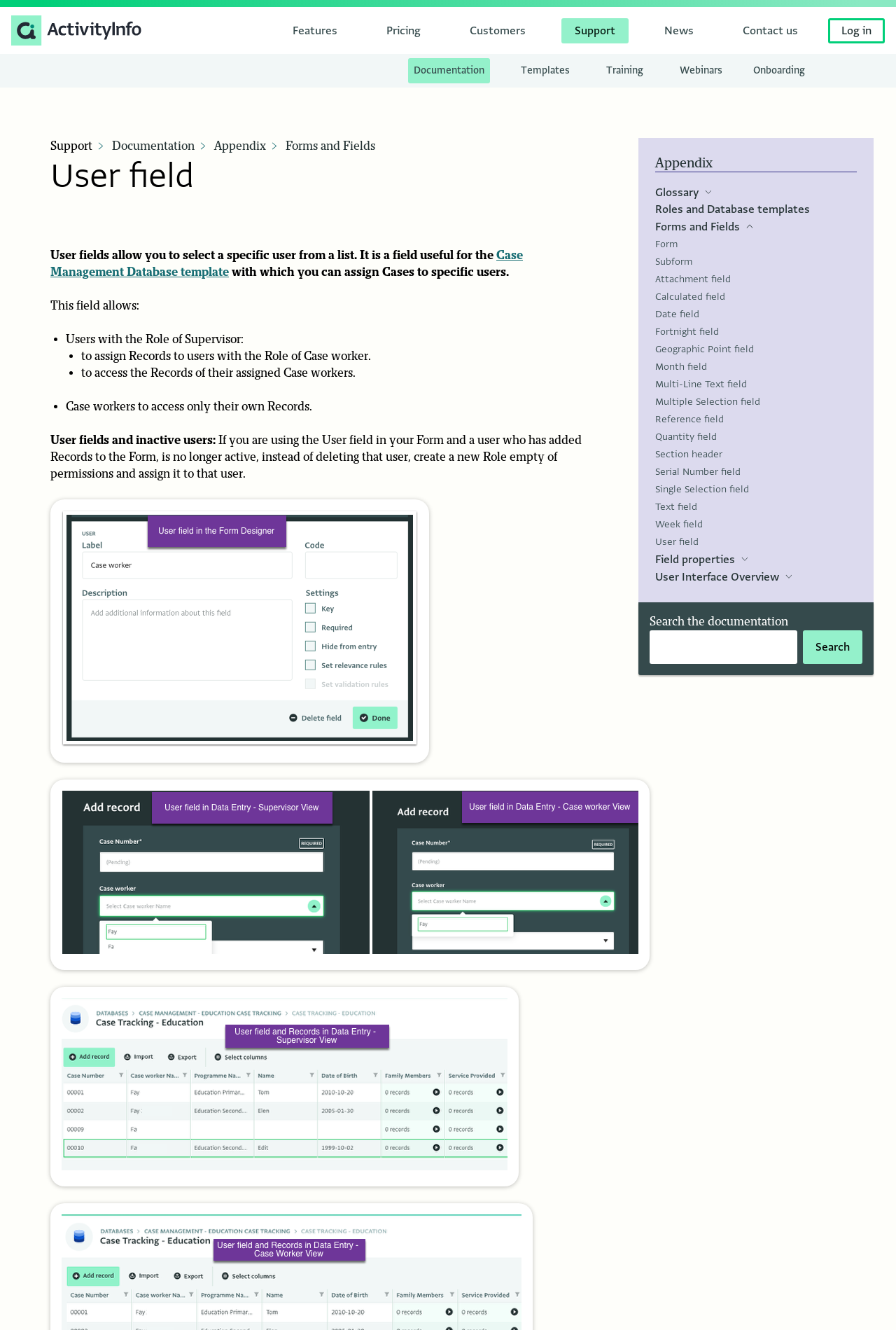What is the purpose of the User field?
Using the details from the image, give an elaborate explanation to answer the question.

I read the text under the heading 'User field' and found that it allows users to select a specific user from a list or assign cases to specific users.